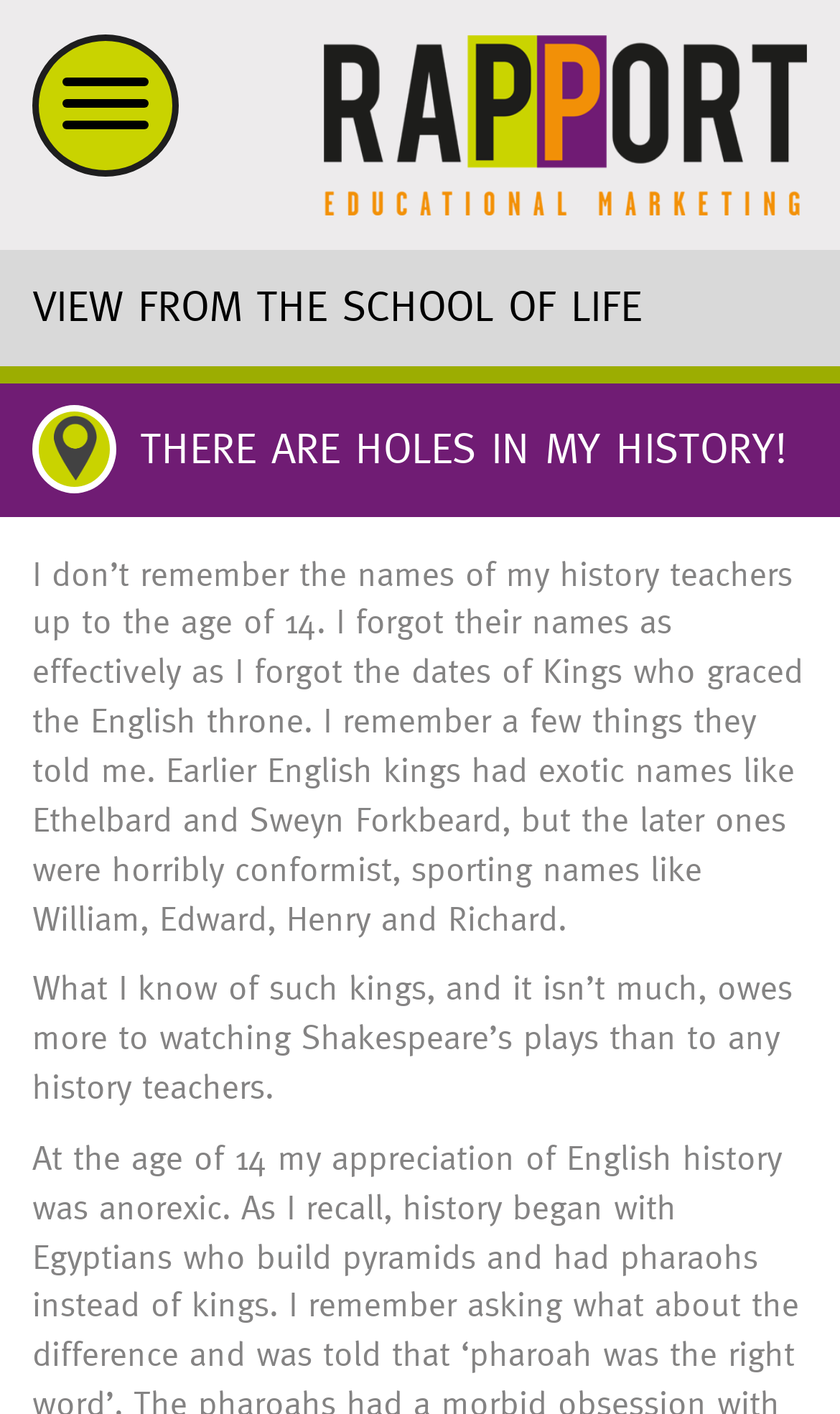What is the source of the author's knowledge about English kings?
Answer the question with a detailed and thorough explanation.

The author states that what they know about English kings owes more to watching Shakespeare's plays than to any history teachers, indicating that their knowledge comes from literary sources rather than educational ones.